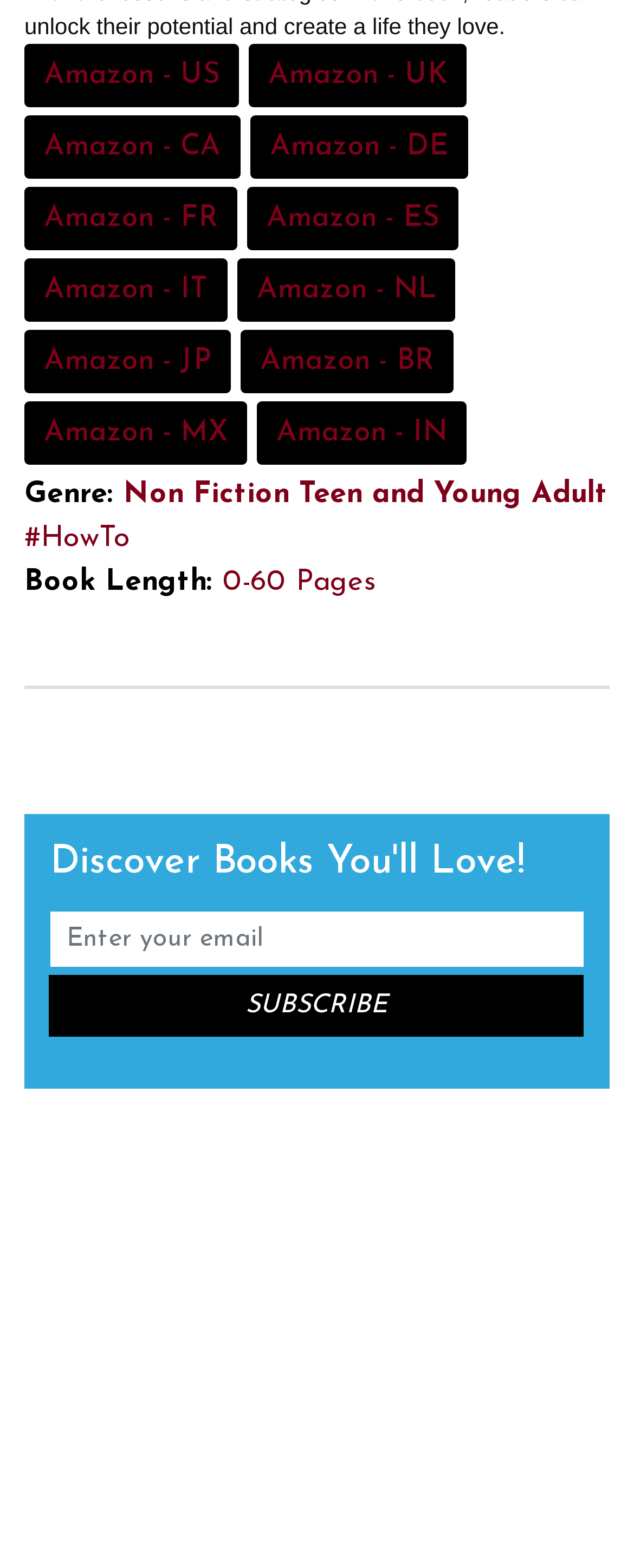What is the purpose of the email textbox?
Look at the screenshot and respond with a single word or phrase.

To enter email